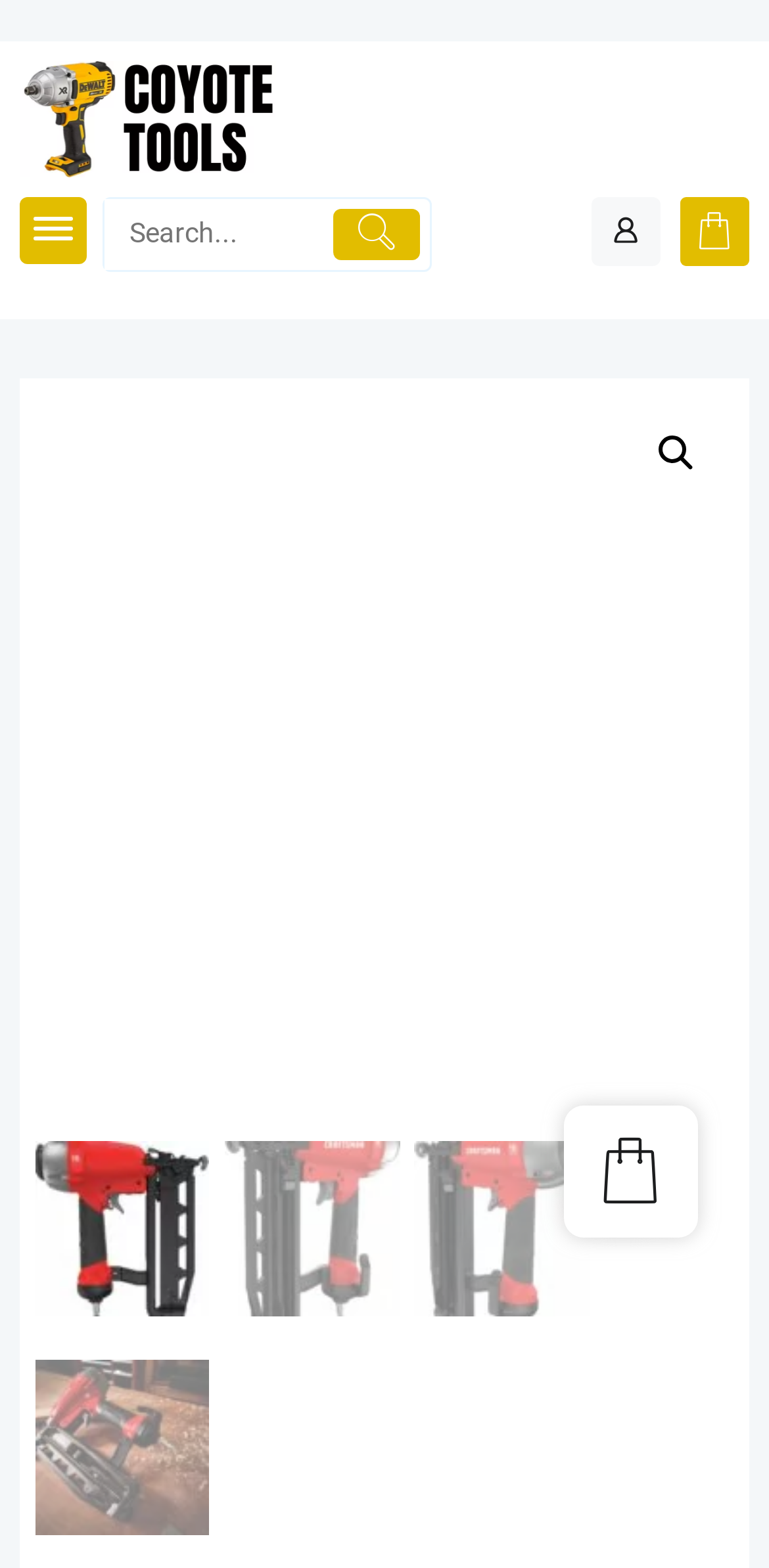What is the logo of the website?
From the image, respond using a single word or phrase.

Coyote Tools